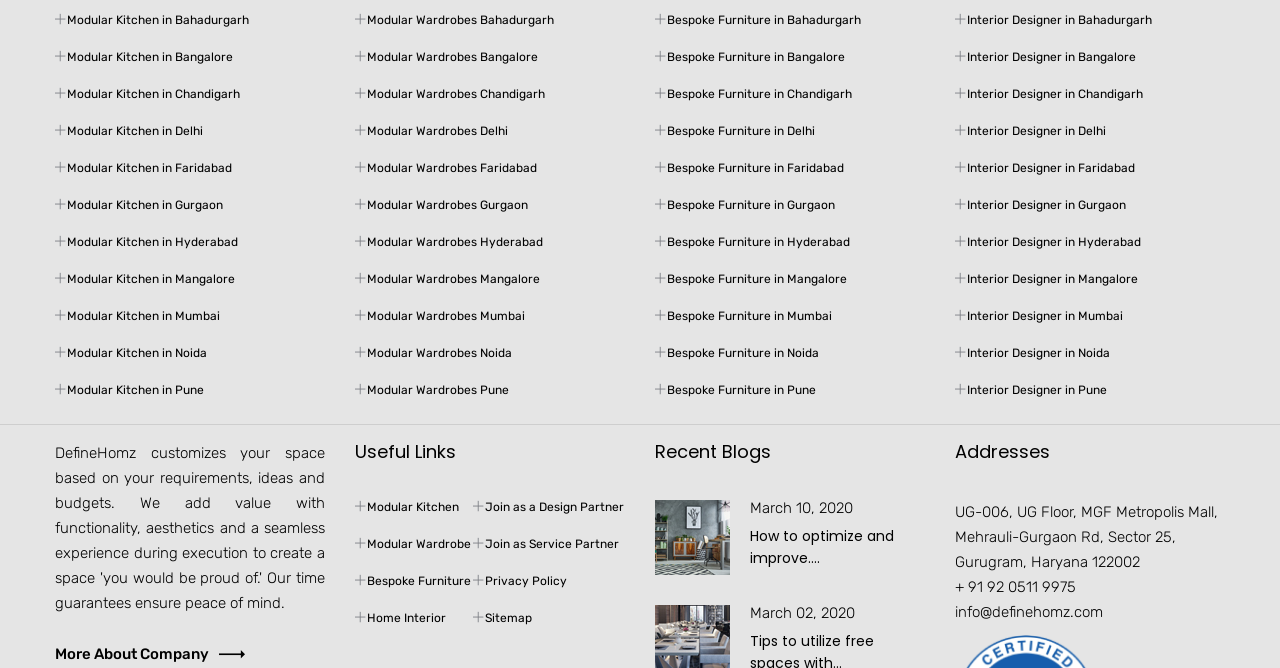Give a concise answer using only one word or phrase for this question:
What is the phone number of the company?

+ 91 92 0511 9975